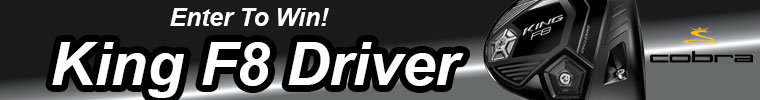Generate an in-depth description of the image.

This promotional image invites viewers to participate in a giveaway contest for the highly sought-after Cobra Golf King F8 Driver. Bold text prominently displays “Enter To Win!” alongside the sleek design of the driver, emphasizing the excitement of the offer. The background features a gradient from dark to light, creating a modern and appealing aesthetic that aligns with the high-quality branding of Cobra Golf. This visual announcement is part of a broader campaign encouraging golf enthusiasts to engage in a chance to win this premium equipment, ideal for enhancing their golfing experience.